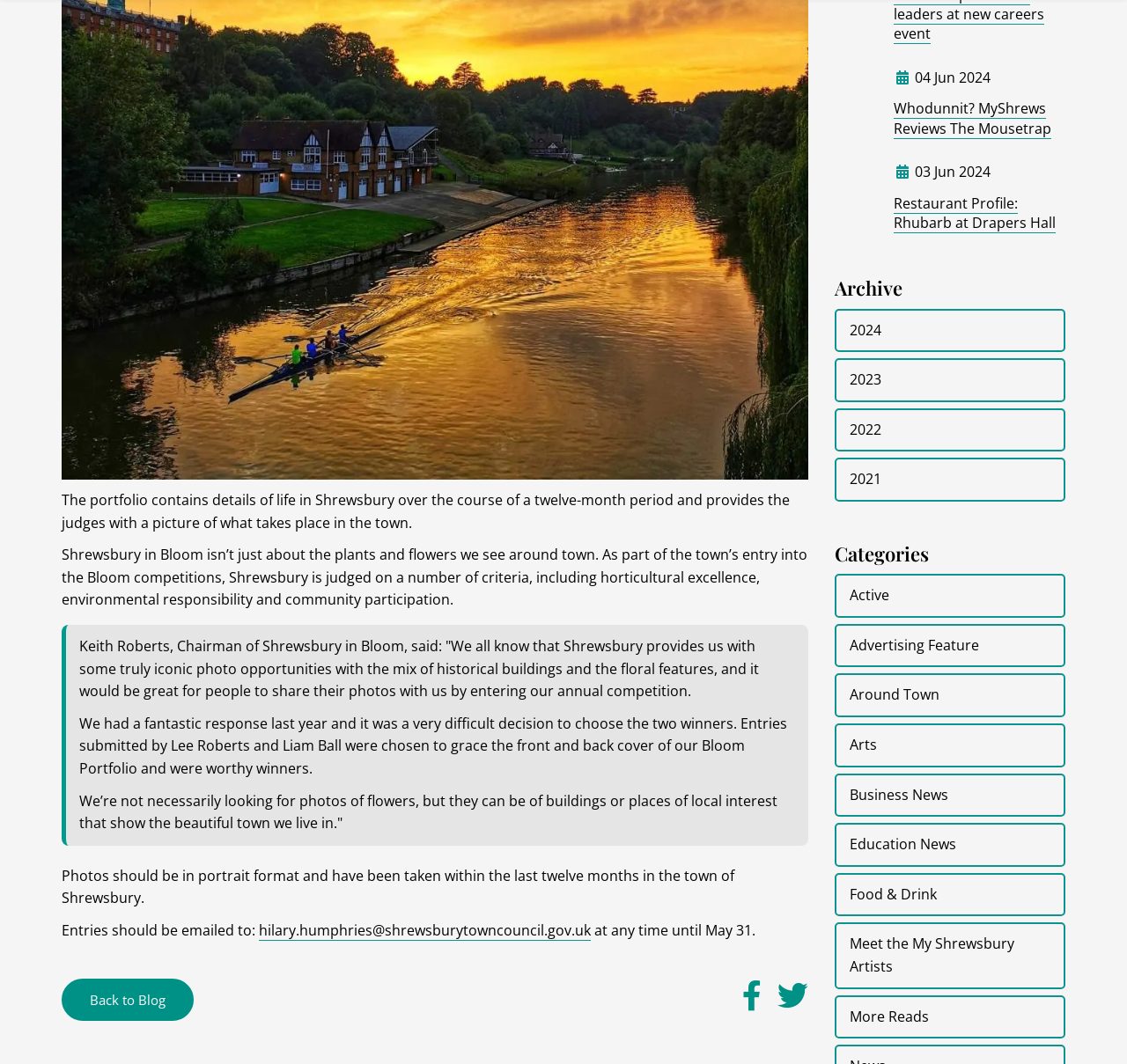Please identify the coordinates of the bounding box for the clickable region that will accomplish this instruction: "Explore the Food & Drink category".

[0.74, 0.82, 0.945, 0.861]